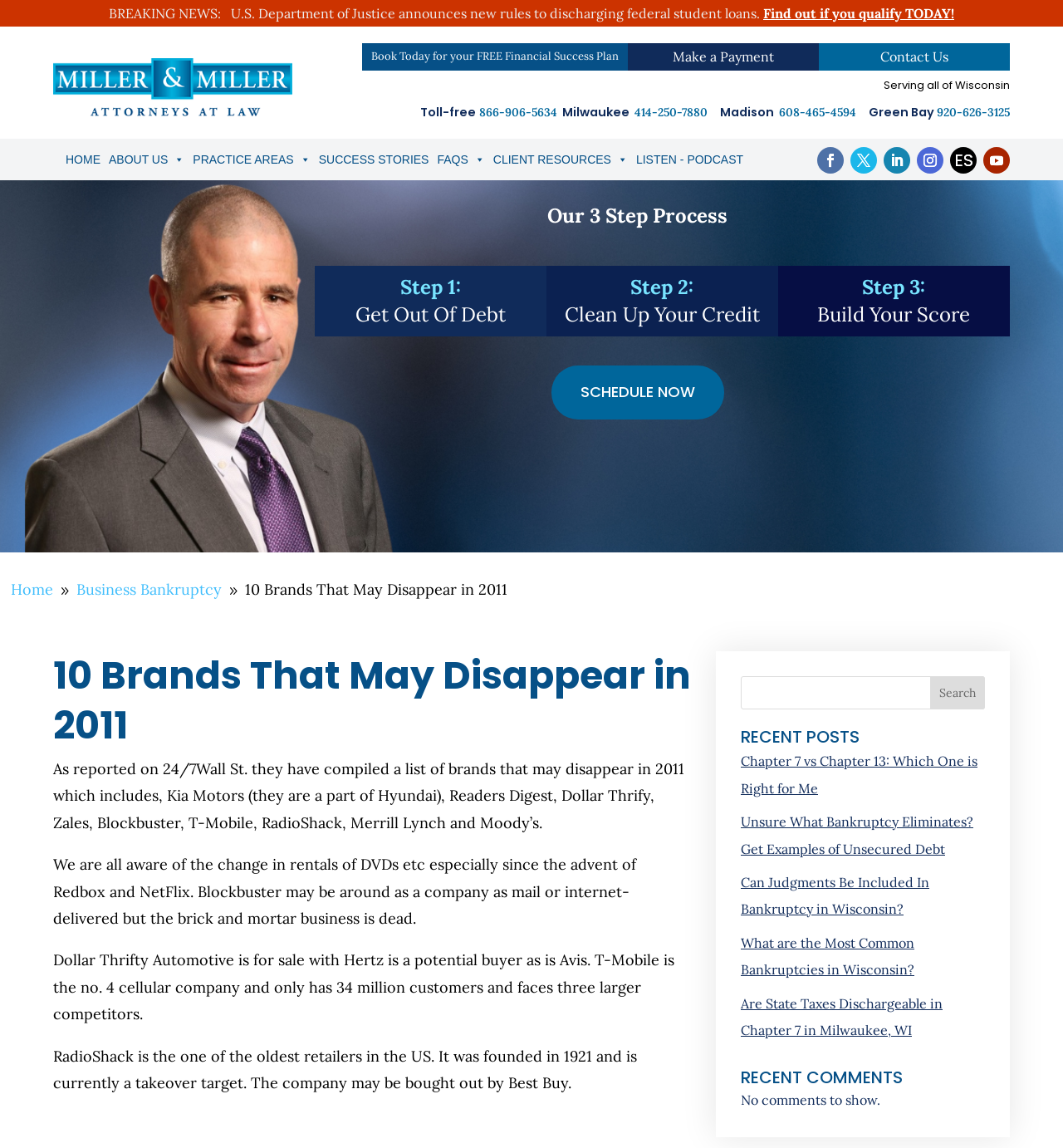Please analyze the image and provide a thorough answer to the question:
What is the company that may be bought out by Best Buy?

I found this answer by reading the text that mentions 'RadioShack is the one of the oldest retailers in the US. It was founded in 1921 and is currently a takeover target. The company may be bought out by Best Buy.'